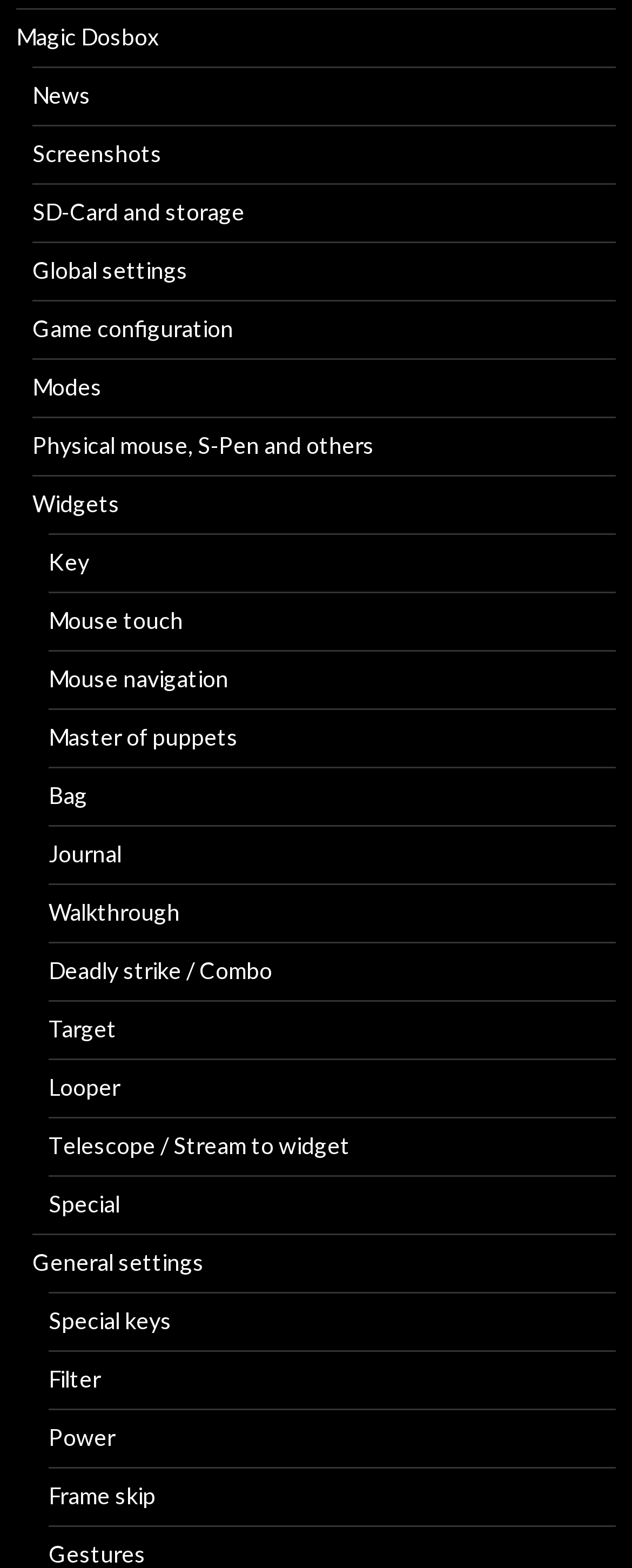How many links are available on the webpage? Based on the image, give a response in one word or a short phrase.

27